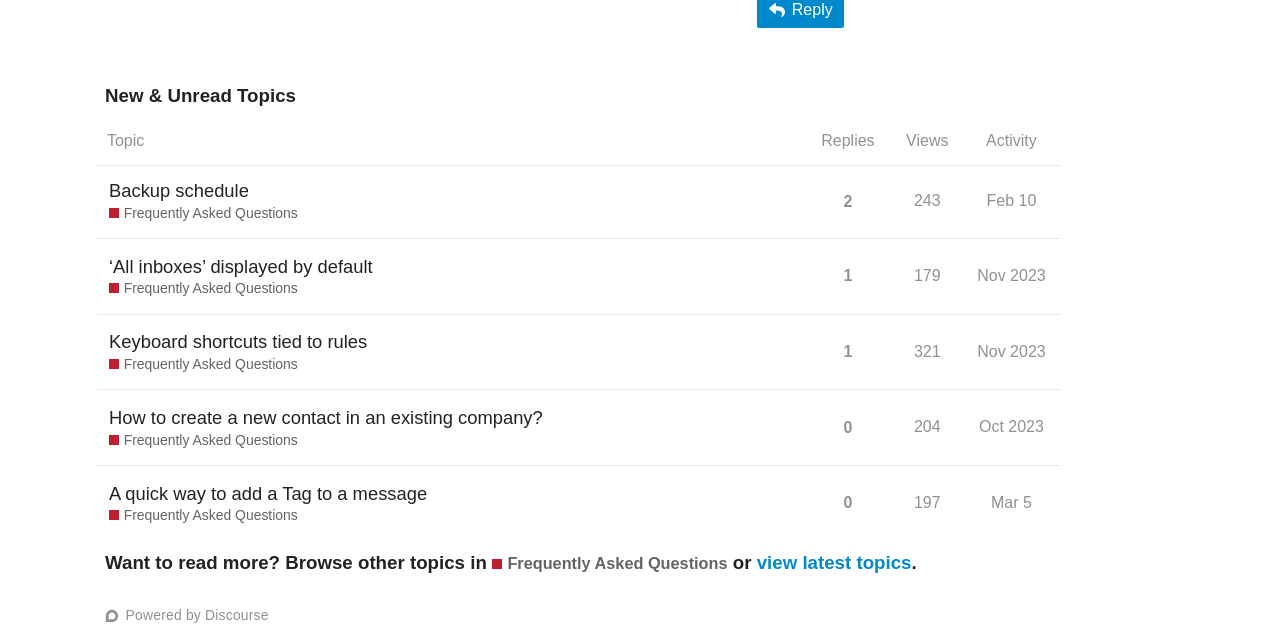Bounding box coordinates must be specified in the format (top-left x, top-left y, bottom-right x, bottom-right y). All values should be floating point numbers between 0 and 1. What are the bounding box coordinates of the UI element described as: title="Facebook"

None